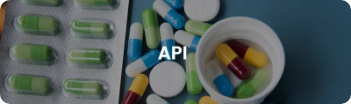Elaborate on all the features and components visible in the image.

The image features a collection of colorful pharmaceutical capsules and tablets alongside a white container. Prominently displayed is the word "API," which typically refers to Active Pharmaceutical Ingredients, the key components used in the formulation of medications. The array of capsules showcases a variety of colors, including green, yellow, and red, indicating different types or dosages of medication. This visually striking arrangement is set against a light blue background, emphasizing the encapsulated drugs, and highlighting their importance in health and medicine. The presentation suggests a focus on the pharmaceutical industry, particularly regarding ingredient formulation and drug development.